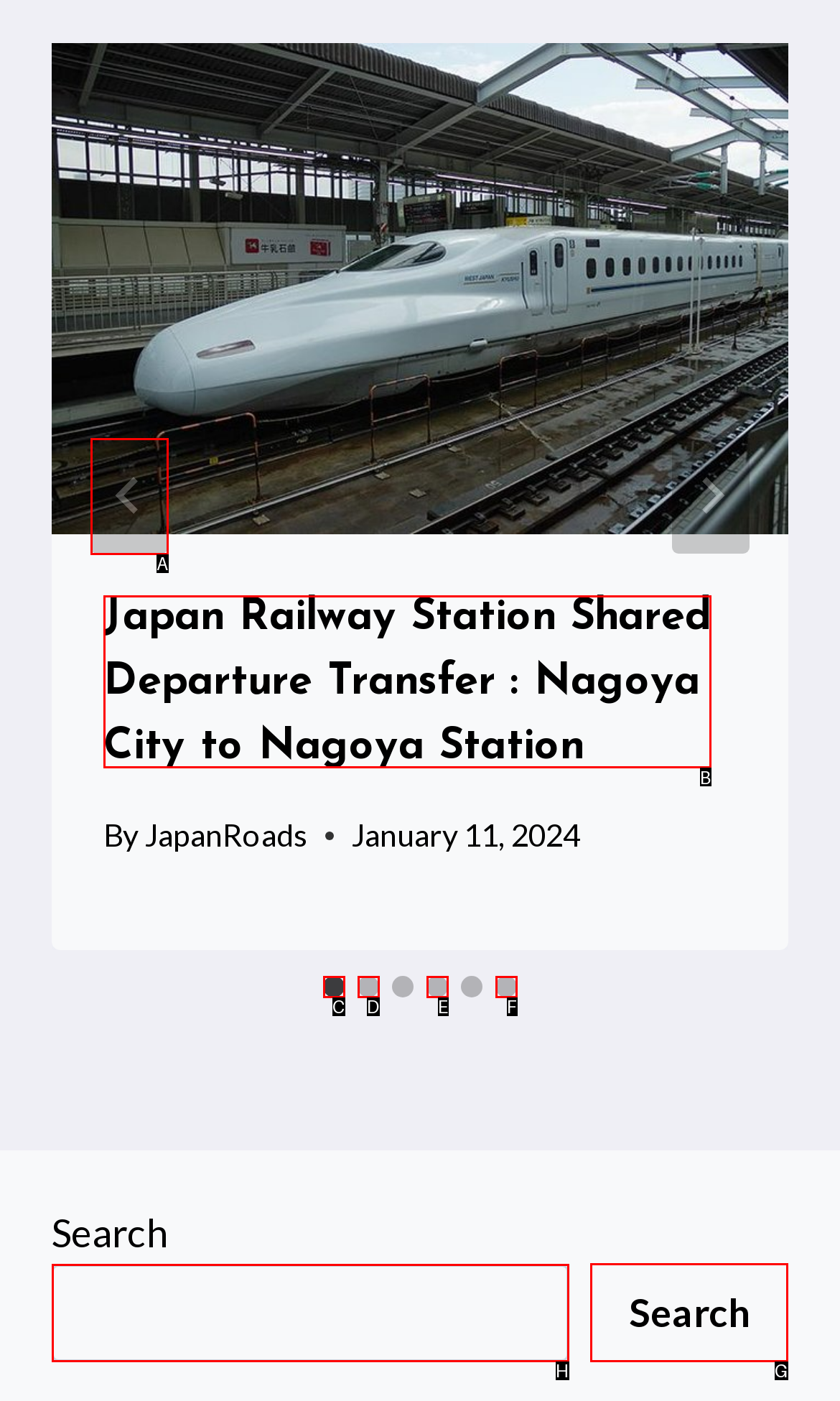Identify the correct HTML element to click to accomplish this task: Search
Respond with the letter corresponding to the correct choice.

G